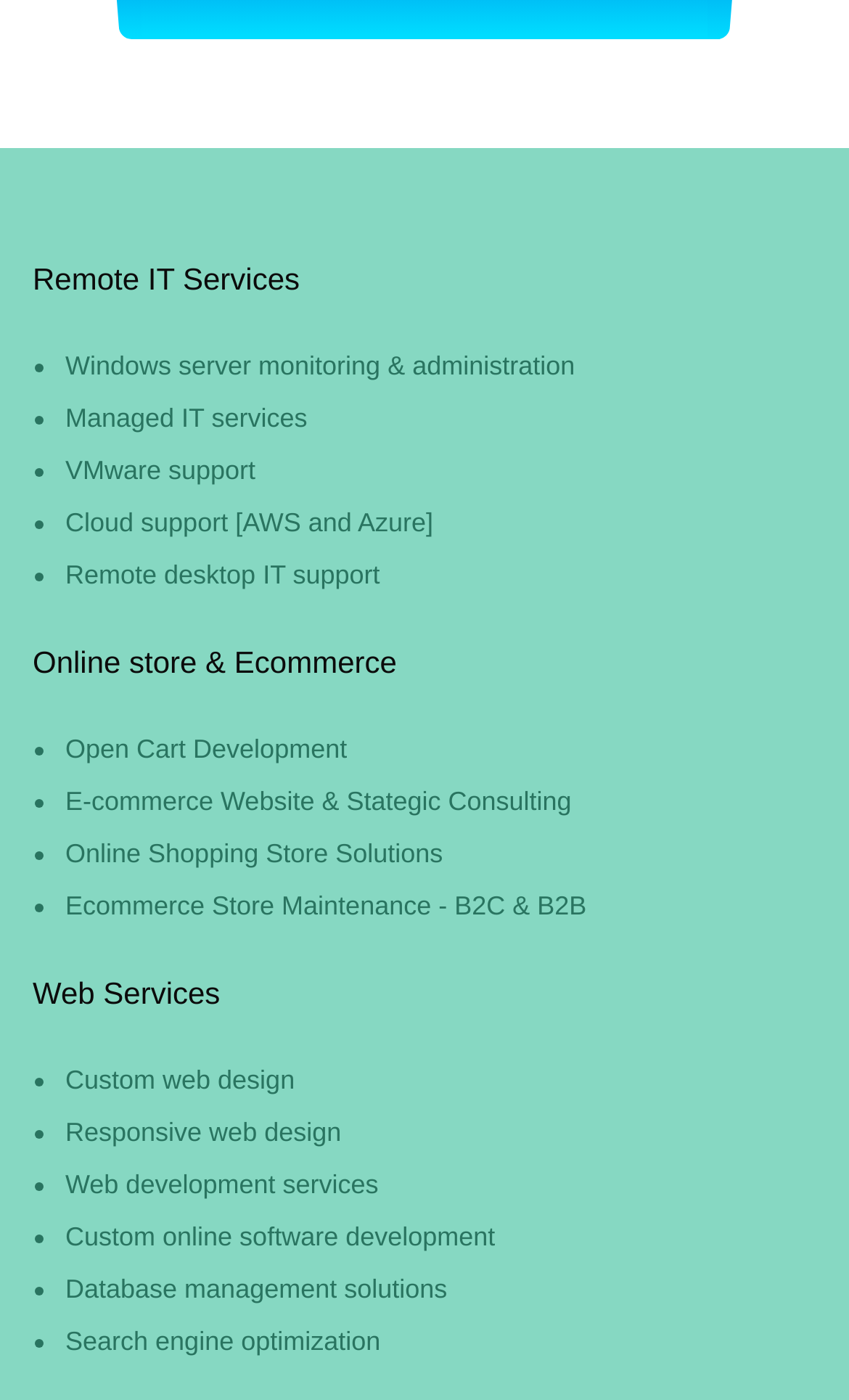Please locate the clickable area by providing the bounding box coordinates to follow this instruction: "View Search engine optimization".

[0.077, 0.947, 0.448, 0.969]